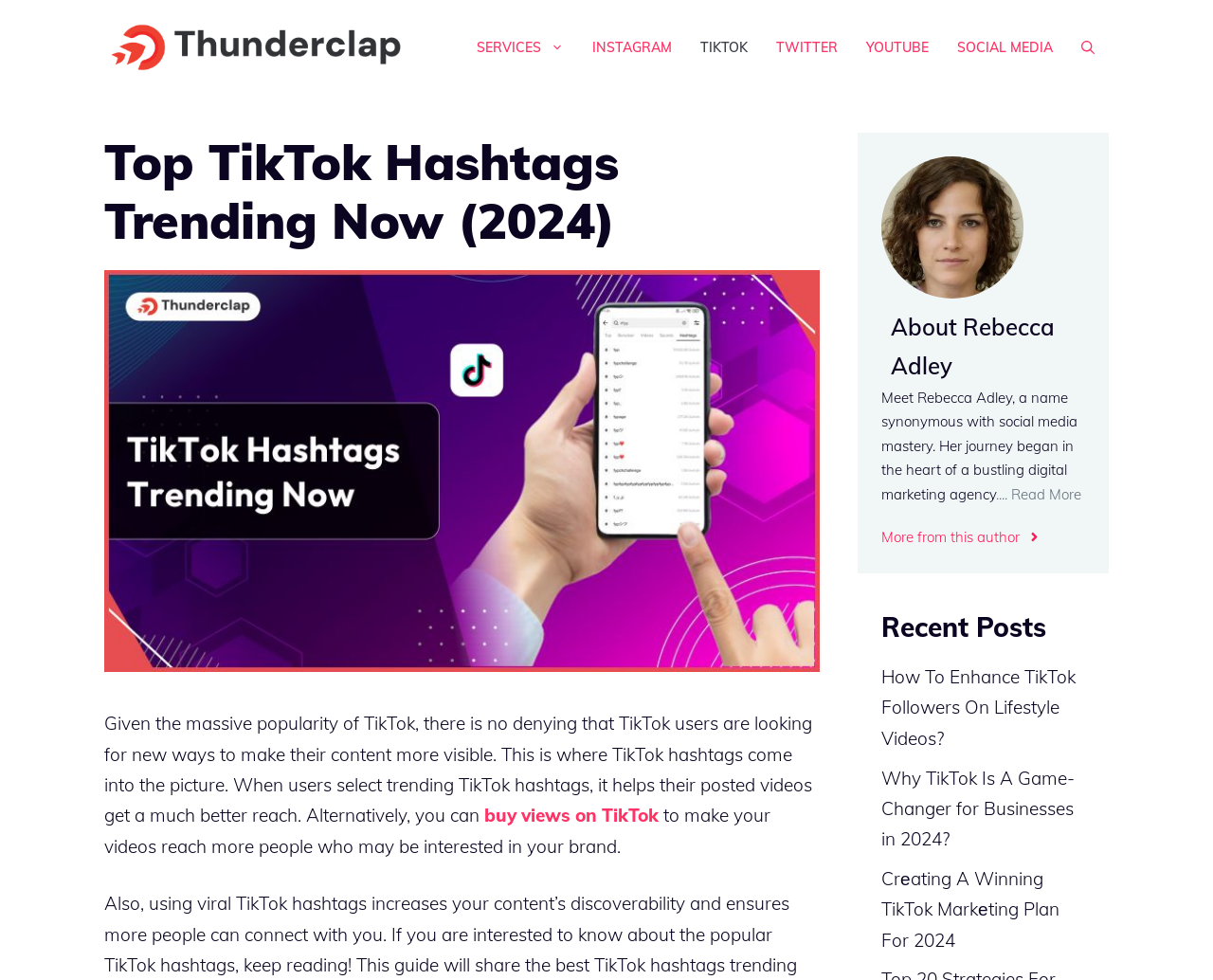What is the alternative to using trending TikTok hashtags?
Please use the visual content to give a single word or phrase answer.

Buy views on TikTok